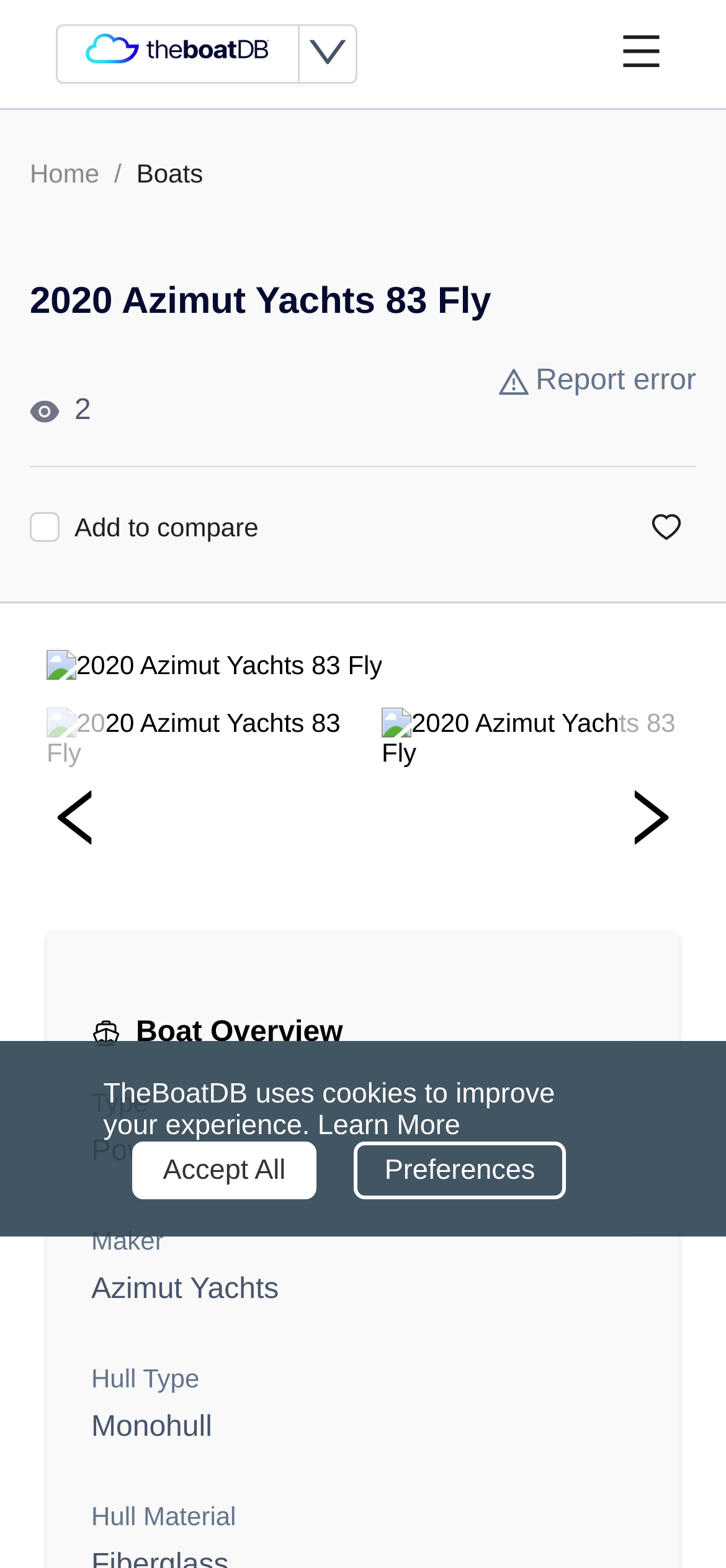Identify the bounding box coordinates of the specific part of the webpage to click to complete this instruction: "View previous image".

[0.064, 0.502, 0.146, 0.543]